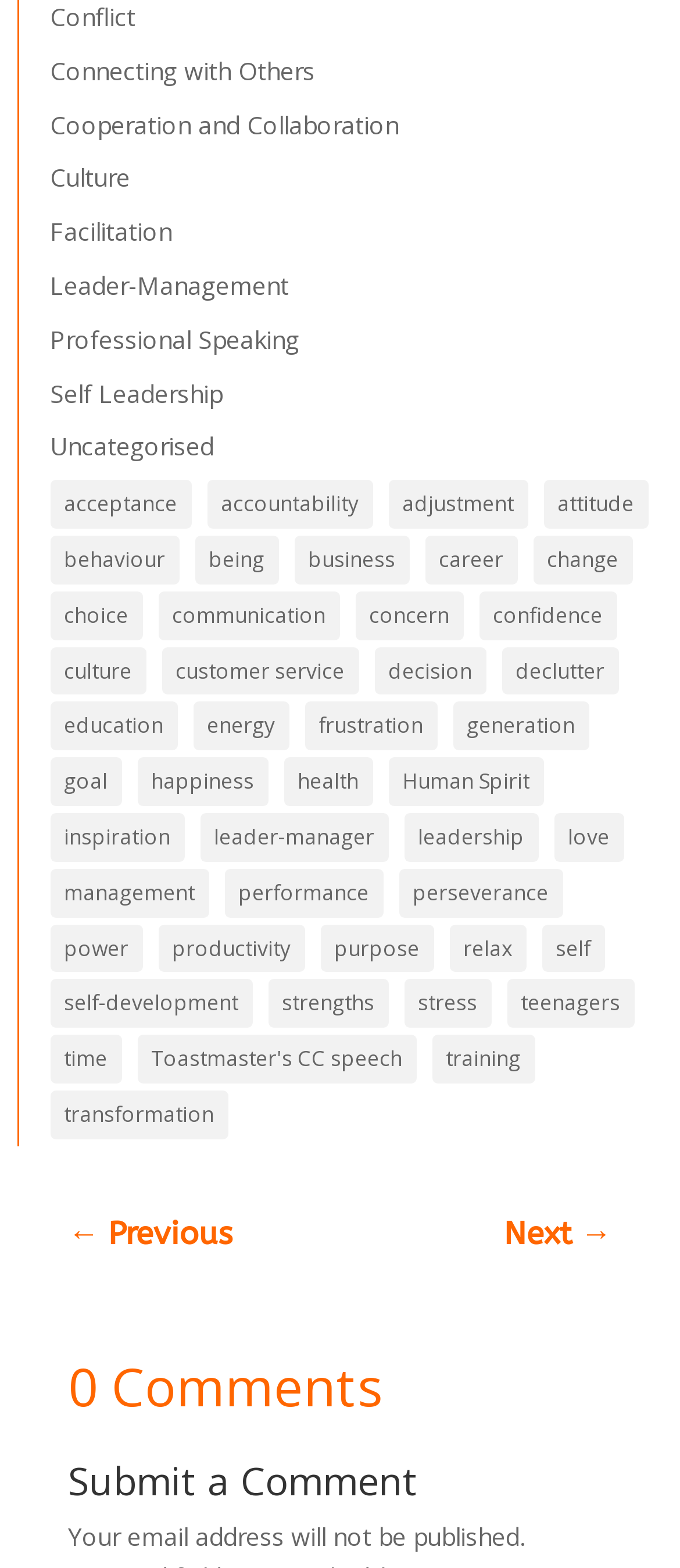What is the function of the '← Previous' and 'Next →' links?
Answer the question with a single word or phrase derived from the image.

Navigation